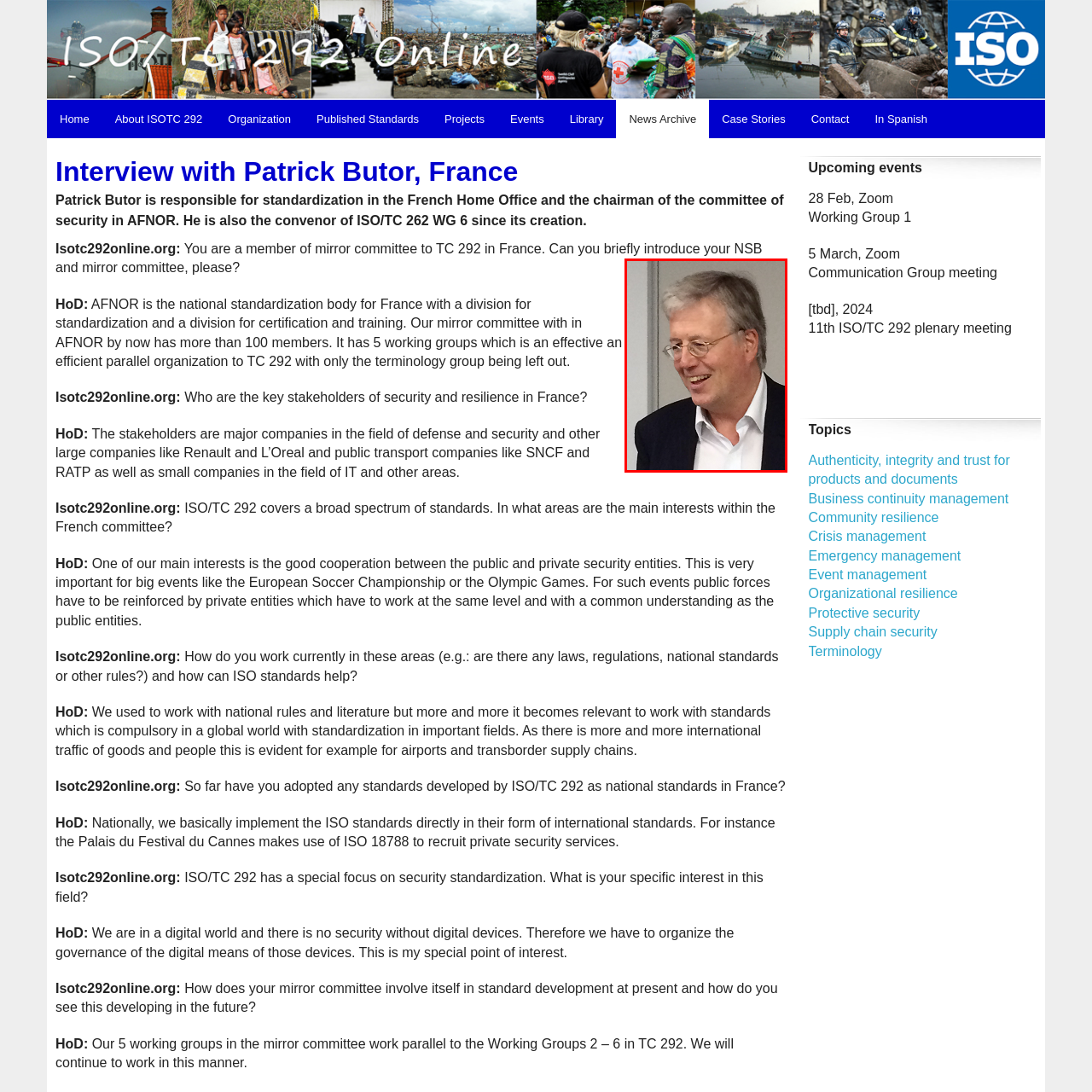Explain in detail what is happening within the highlighted red bounding box in the image.

The image features a smiling man with gray hair, wearing eyeglasses and a dark jacket over a white shirt. He appears to be engaged and cheerful, likely during a discussion or presentation. This individual is associated with standardization efforts in France, specifically focusing on security matters. As the head of the French mirror committee for ISO TC 292, he plays a significant role in enhancing the country's approach to security standards and their implementation. His insights are part of an interview discussing the importance of cooperation between public and private security entities, as well as the role of international standards in modern security frameworks.